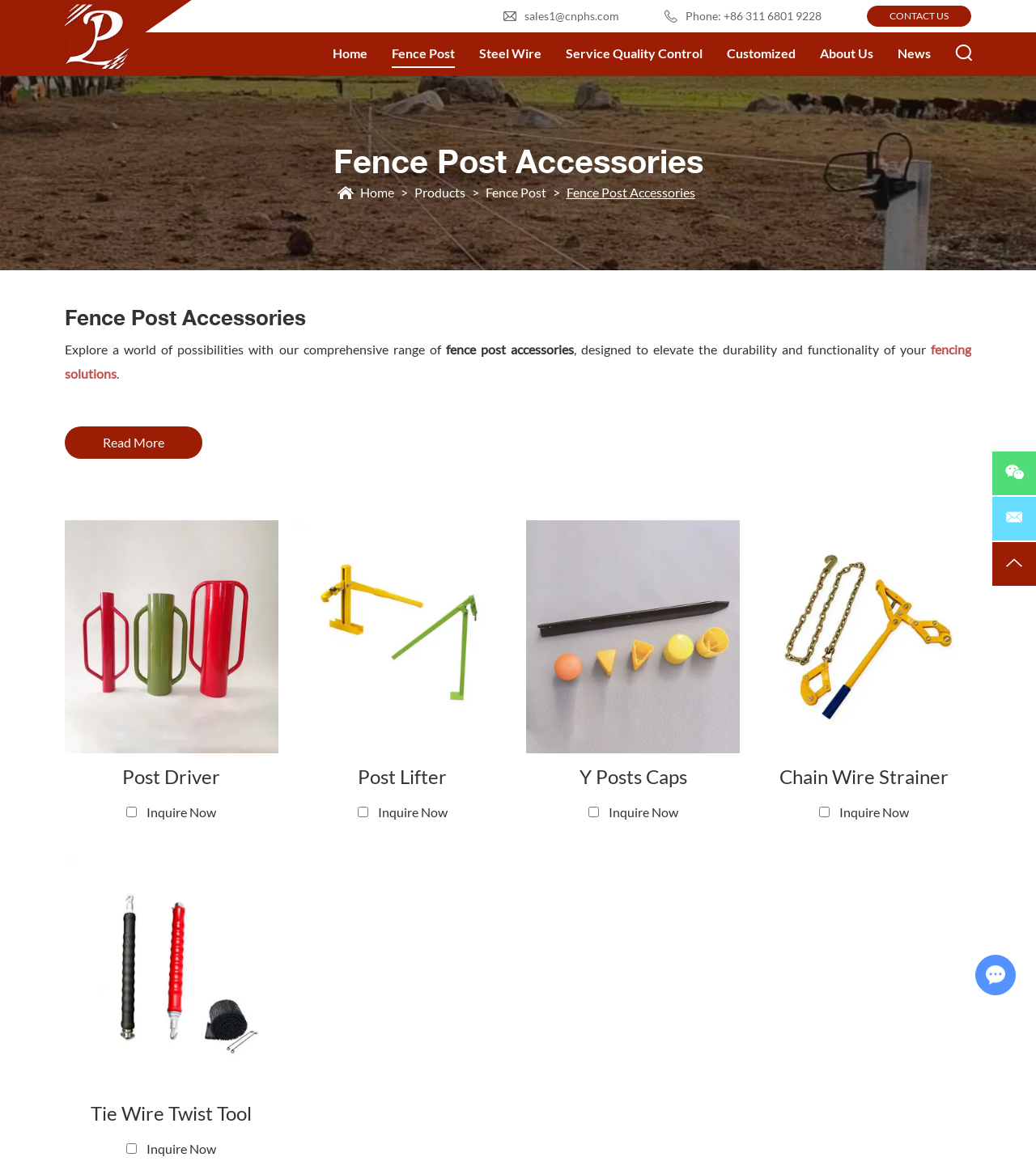What is the main topic of the webpage?
Using the information from the image, provide a comprehensive answer to the question.

I found the main topic by looking at the overall content of the webpage, which includes headings and descriptions about fence post accessories, and also the meta description 'Fence Post Accessories'.